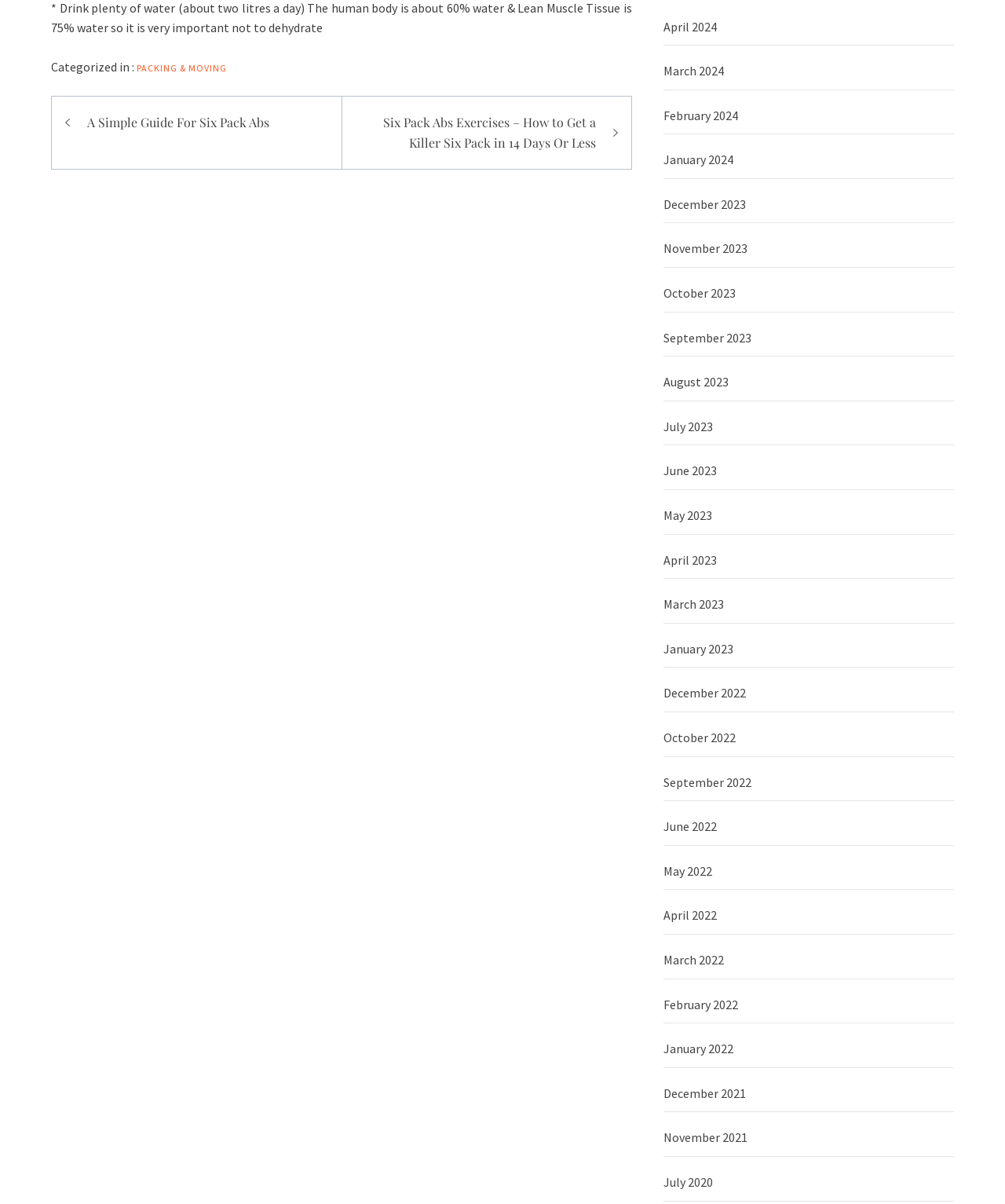Ascertain the bounding box coordinates for the UI element detailed here: "December 2021". The coordinates should be provided as [left, top, right, bottom] with each value being a float between 0 and 1.

[0.66, 0.894, 0.949, 0.924]